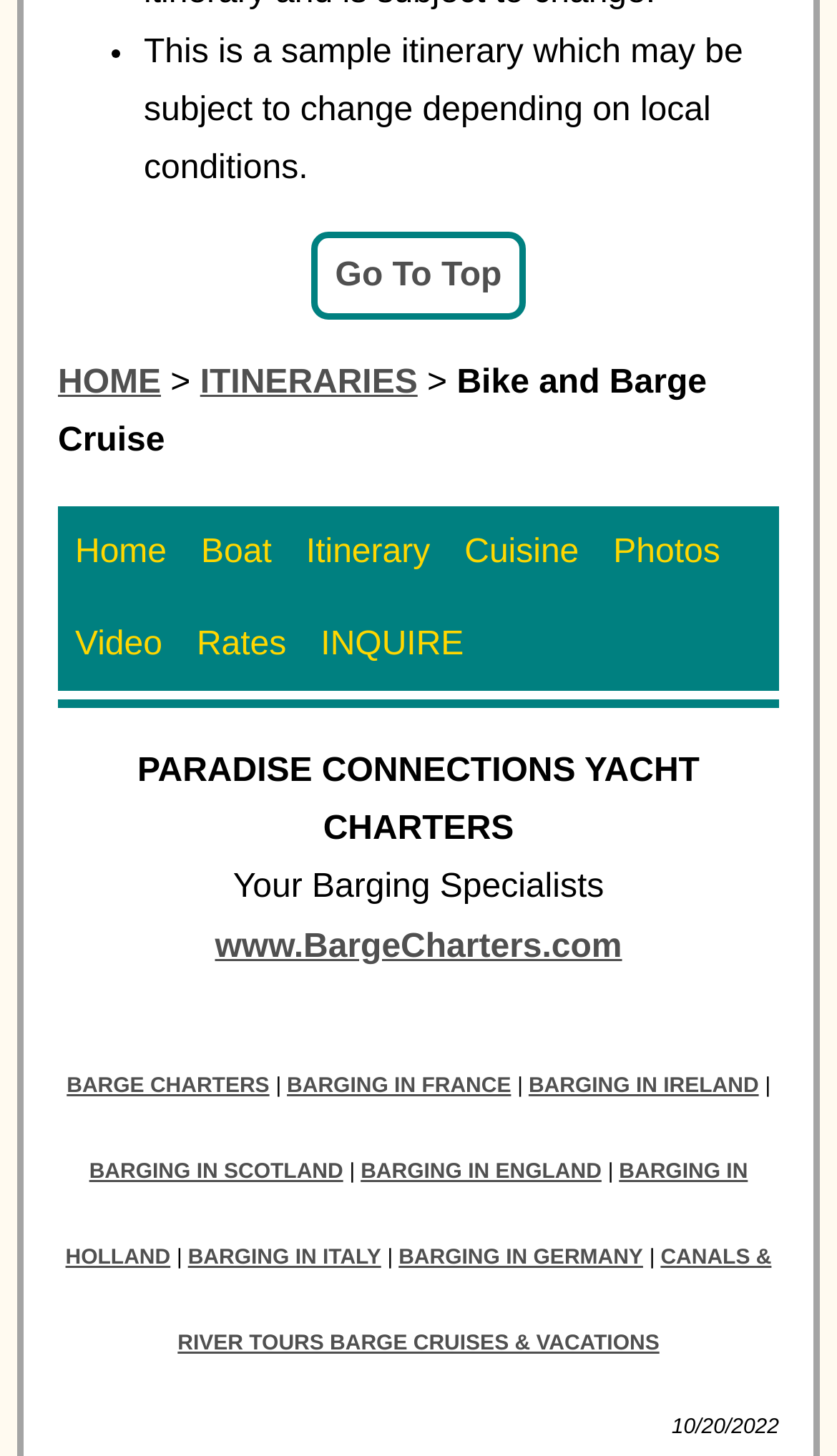Find the bounding box coordinates of the element I should click to carry out the following instruction: "Click on 'HOME'".

[0.069, 0.251, 0.192, 0.276]